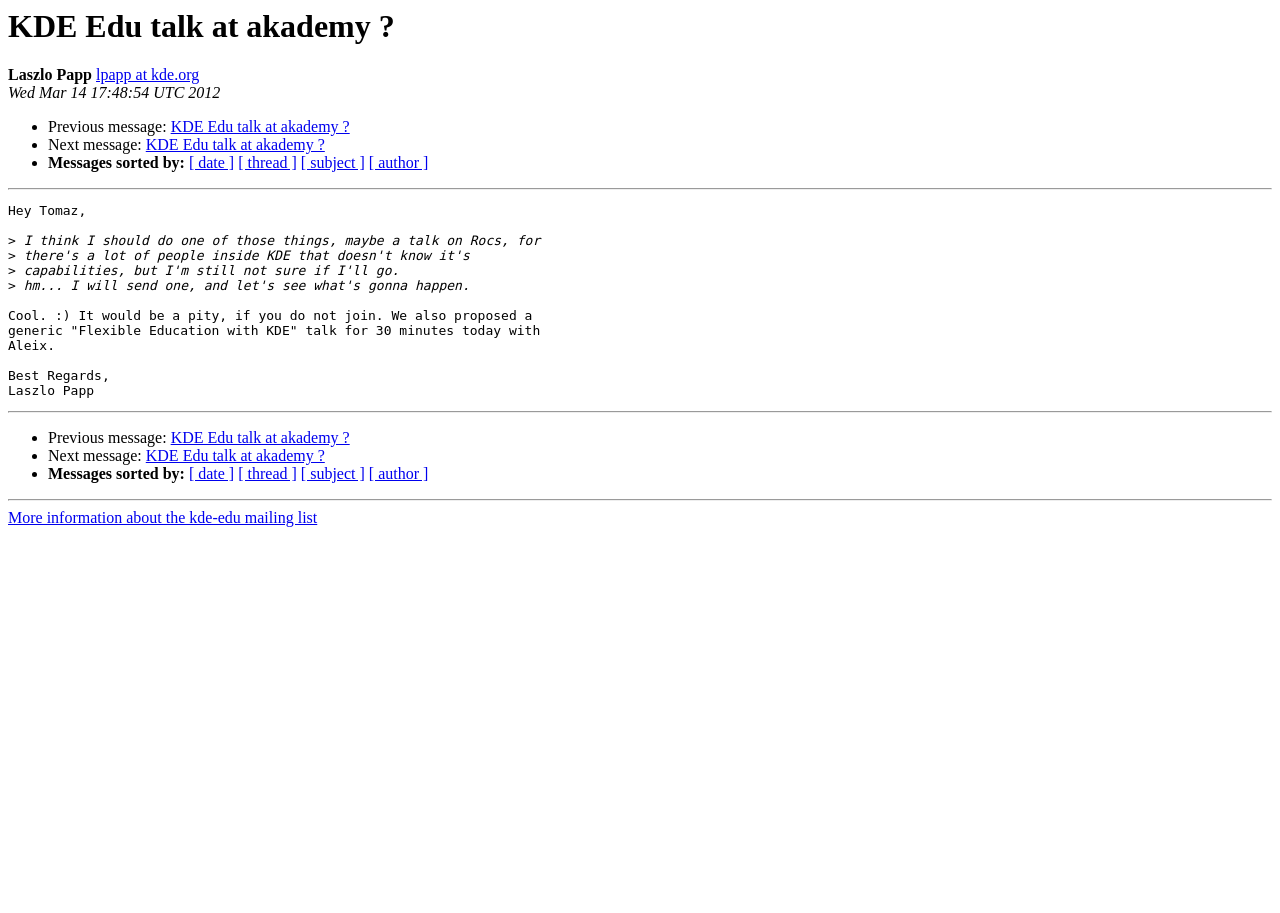What is the subject of the message?
Could you give a comprehensive explanation in response to this question?

I found the subject by looking at the link element with the text 'KDE Edu talk at akademy?' at coordinates [0.133, 0.13, 0.273, 0.148].